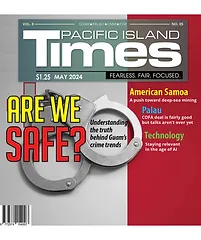What graphic element is used to symbolize law enforcement and security issues? Analyze the screenshot and reply with just one word or a short phrase.

Handcuffs